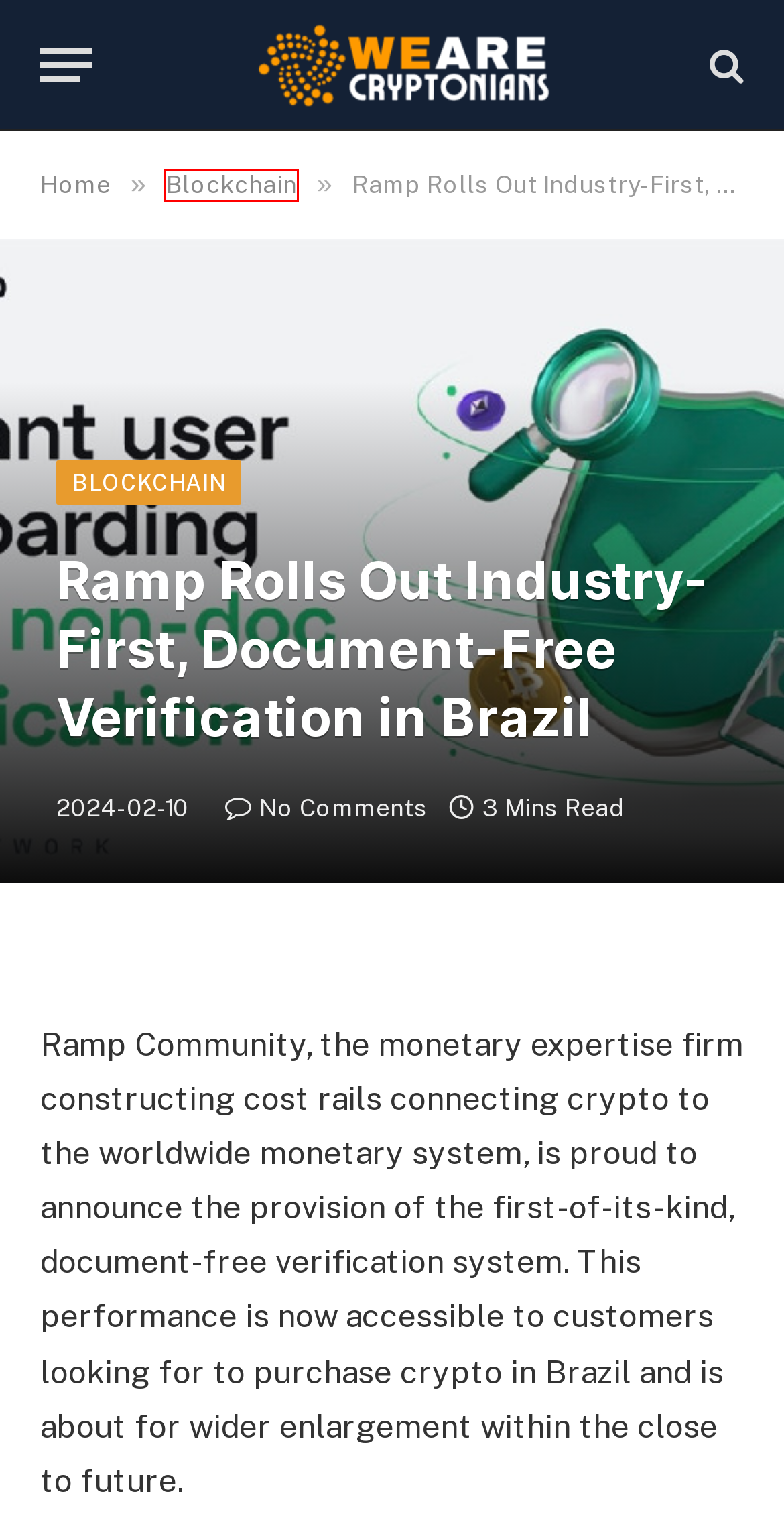You have a screenshot showing a webpage with a red bounding box highlighting an element. Choose the webpage description that best fits the new webpage after clicking the highlighted element. The descriptions are:
A. Ramp - We Are Cryptonians
B. Cardano: Is 0.52 closer than you realize? Decoding ADA's surge - We Are Cryptonians
C. House Signals Tough Line For UN If Trump Wins In November - We Are Cryptonians
D. Blockchain - We Are Cryptonians
E. Report Unveils a $10.9 Trillion Digital Asset Market by 2030 - We Are Cryptonians
F. We Are Cryptonians
G. DMCA - We Are Cryptonians
H. Brazil - We Are Cryptonians

D